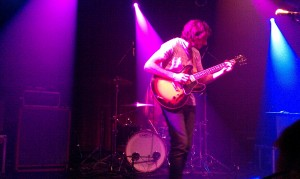Respond to the question with just a single word or phrase: 
What type of music is being performed?

Indie rock